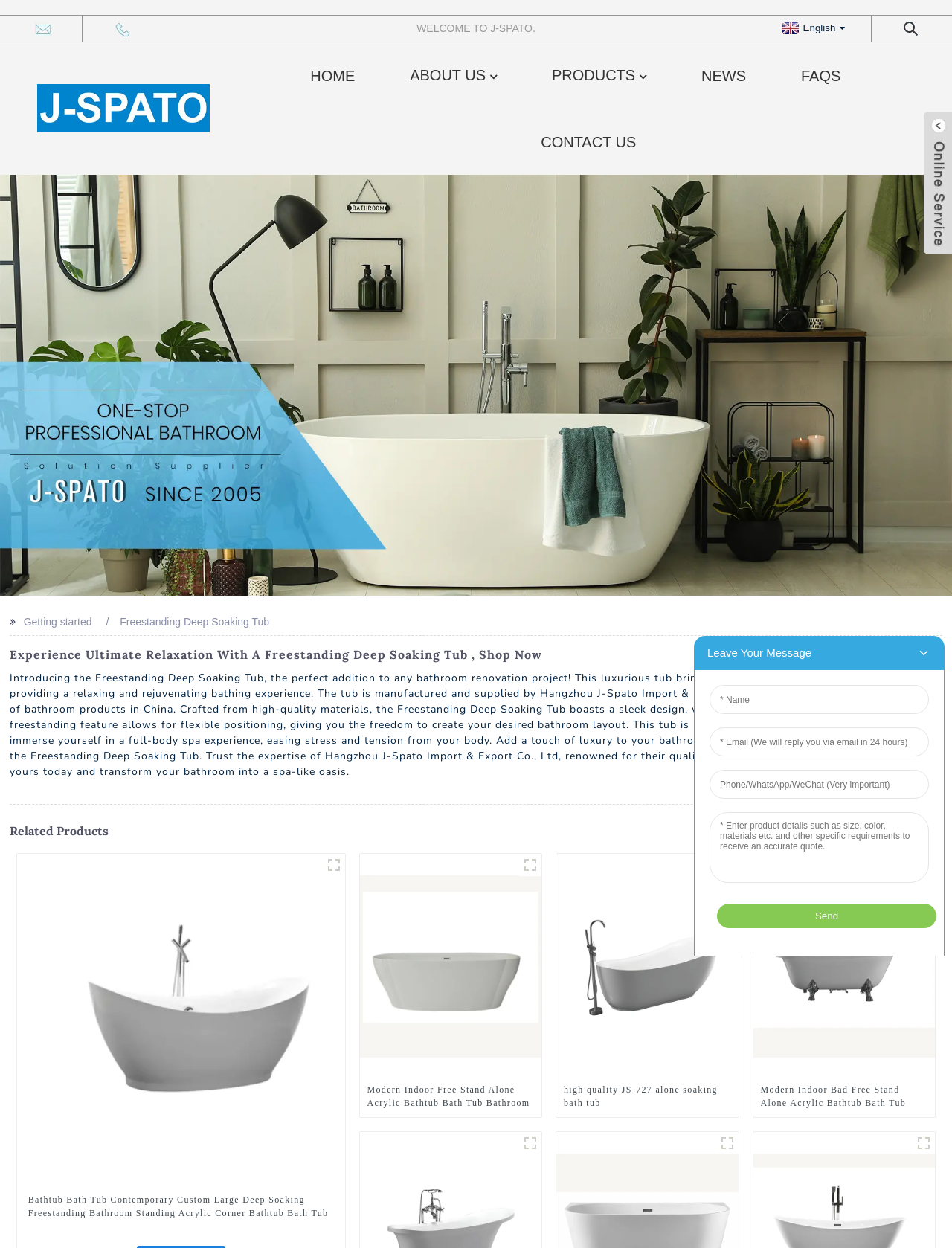Please identify the bounding box coordinates of the region to click in order to complete the given instruction: "Check the modern indoor free stand alone acrylic bathtub". The coordinates should be four float numbers between 0 and 1, i.e., [left, top, right, bottom].

[0.584, 0.868, 0.775, 0.895]